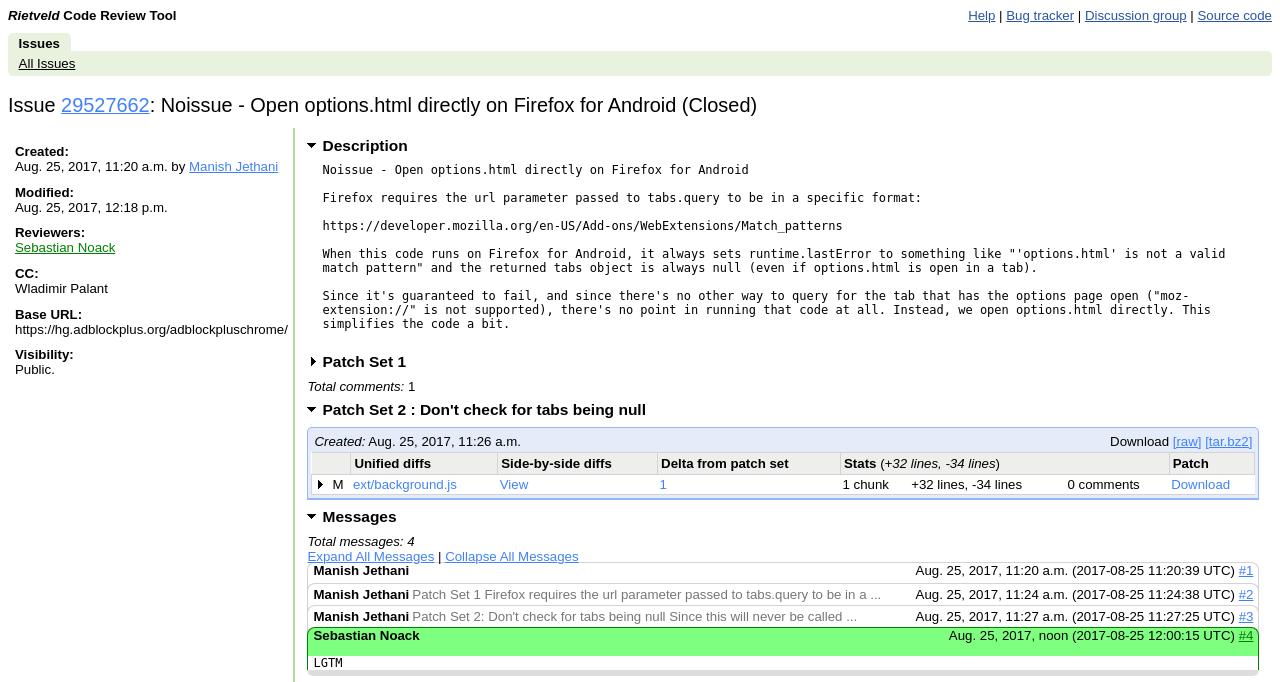What is the issue number?
Carefully analyze the image and provide a thorough answer to the question.

The issue number can be found in the heading 'Issue 29527662: Noissue - Open options.html directly on Firefox for Android (Closed)'.